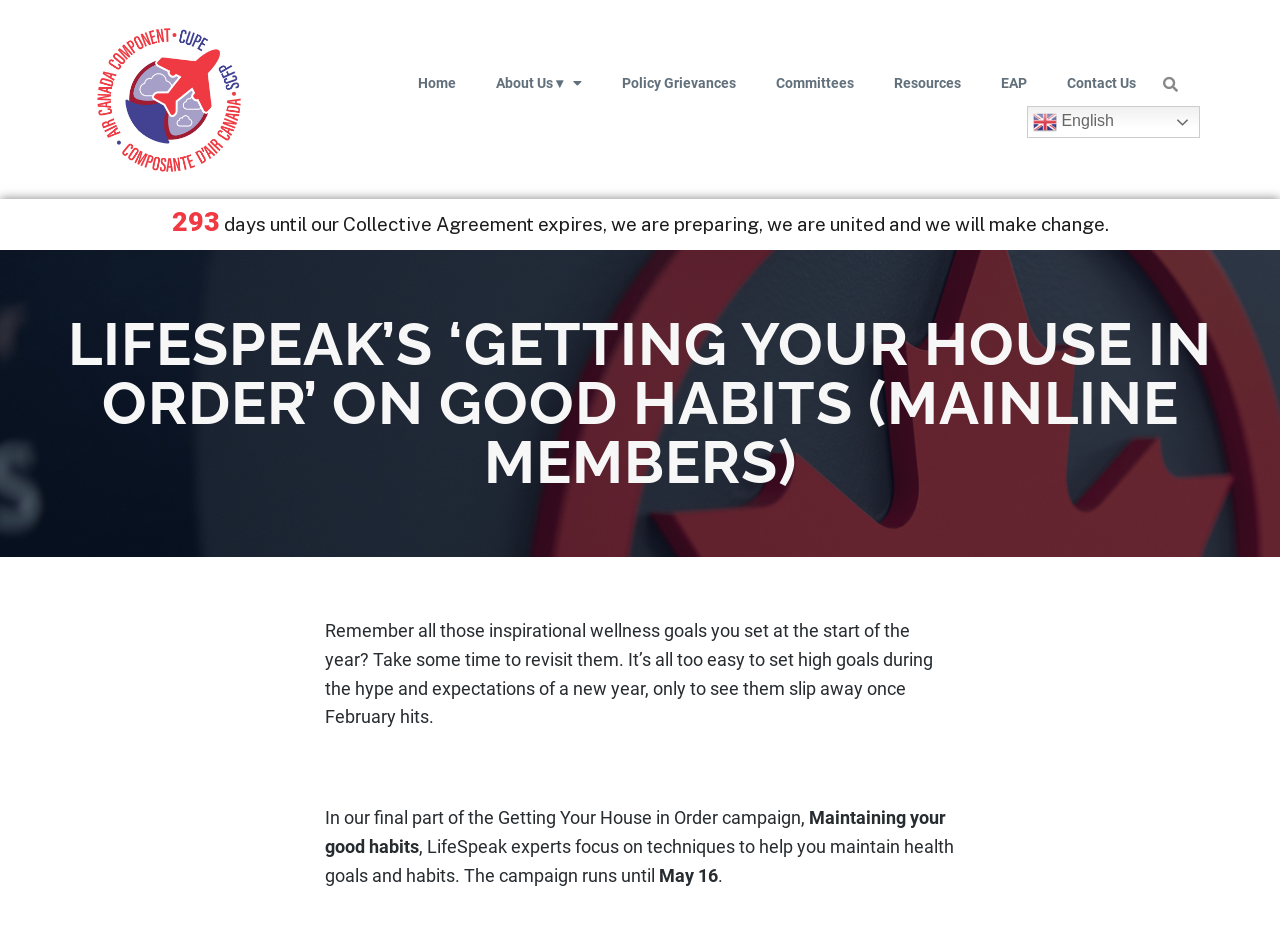What is the language of the webpage?
Please use the image to provide an in-depth answer to the question.

The language of the webpage is English, as indicated by the link 'en English' at the top of the webpage. This link also features an image of the English flag.